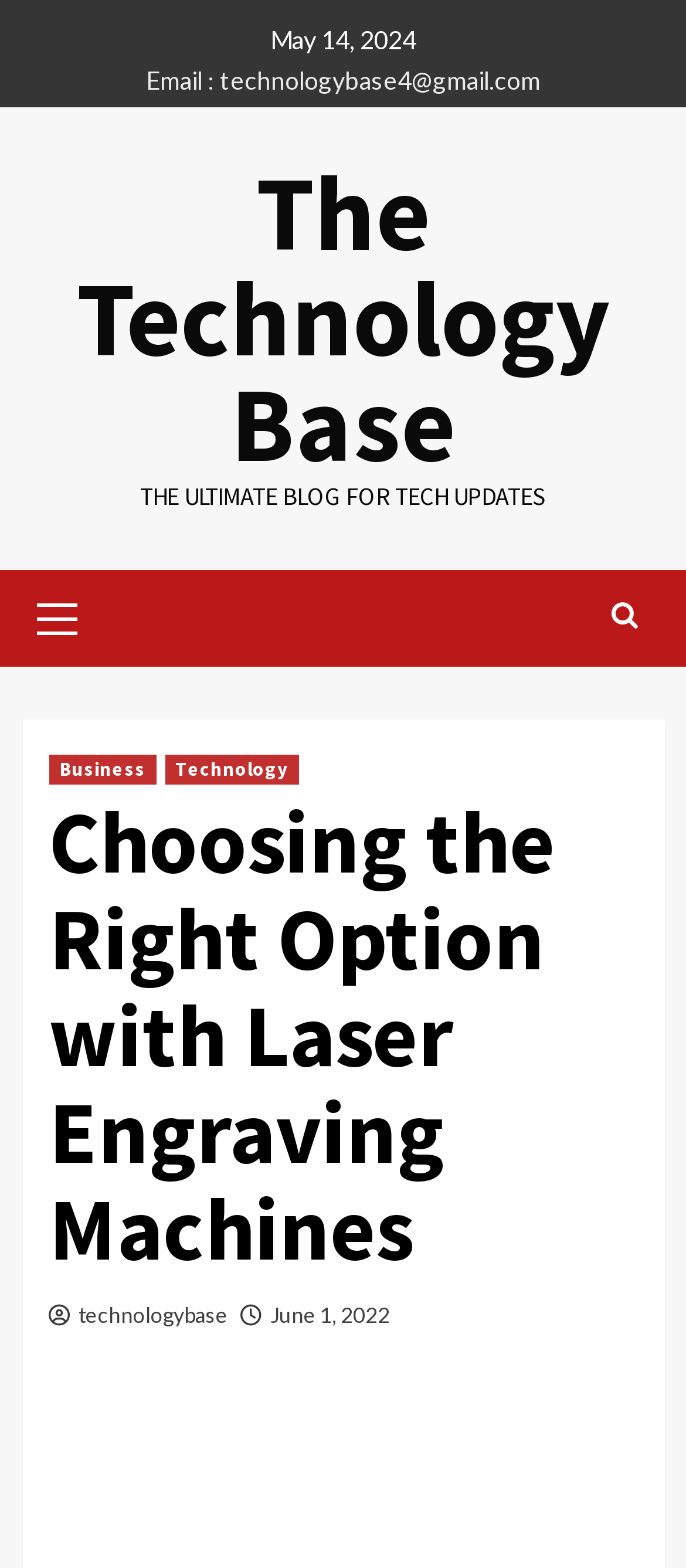Give a full account of the webpage's elements and their arrangement.

The webpage appears to be a blog post titled "Choosing the Right Option with Laser Engraving Machines". At the top, there is a date "May 14, 2024" and an email address "technologybase4@gmail.com" provided as a link. Below that, there is a link to "The Technology Base" and a tagline "THE ULTIMATE BLOG FOR TECH UPDATES". 

To the left of the page, there is a primary menu with a single link labeled "Primary Menu". On the right side of the page, there is a social media icon represented by a font awesome icon "\uf002". When clicked, it expands to reveal two categories: "Business" and "Technology". 

The main content of the page is headed by a title "Choosing the Right Option with Laser Engraving Machines", which takes up most of the page's vertical space. At the bottom of the page, there are two links: one to "technologybase" and another to a date "June 1, 2022".